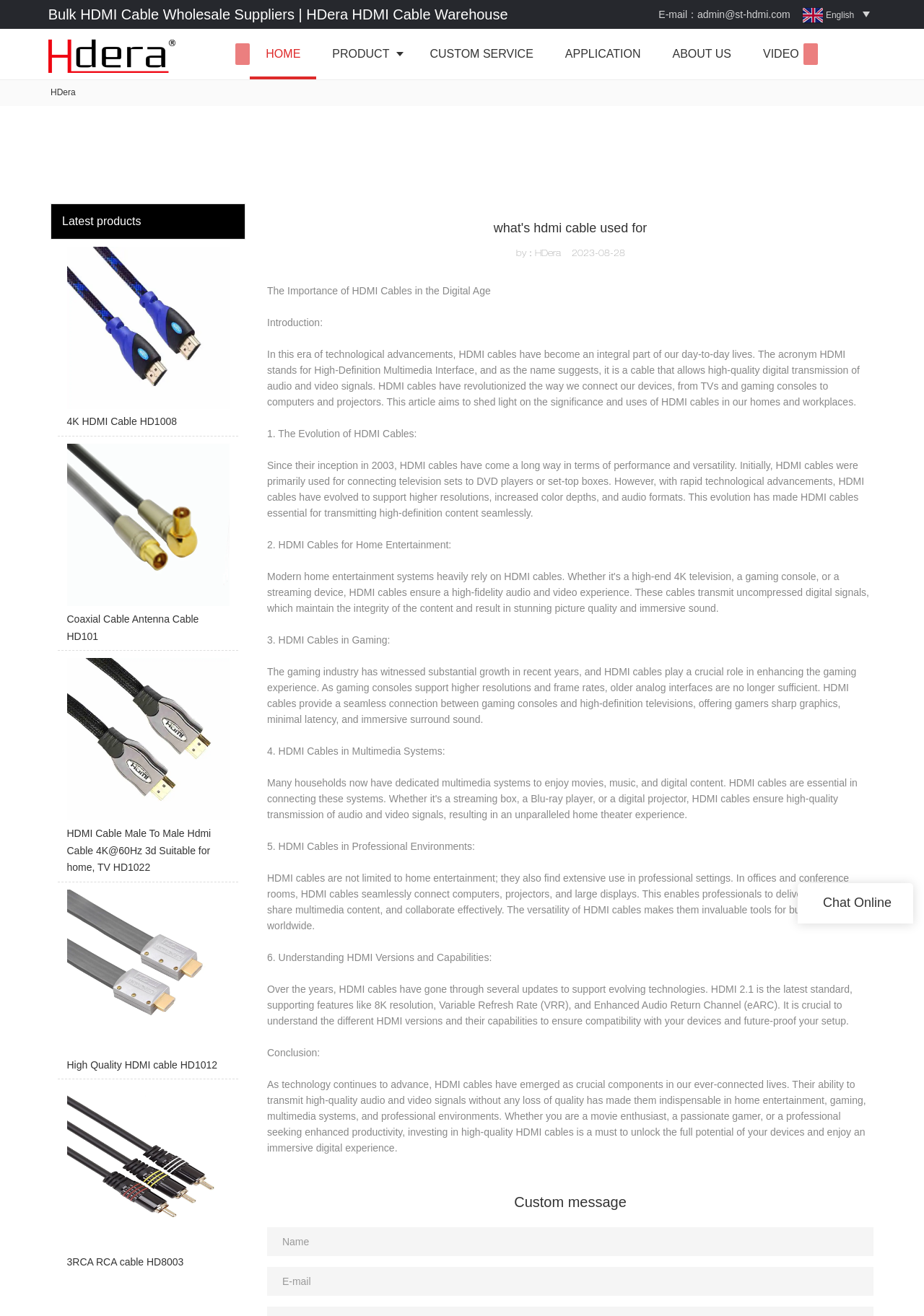What is the date of the article 'what's hdmi cable used for'?
Answer the question with just one word or phrase using the image.

2023-08-28